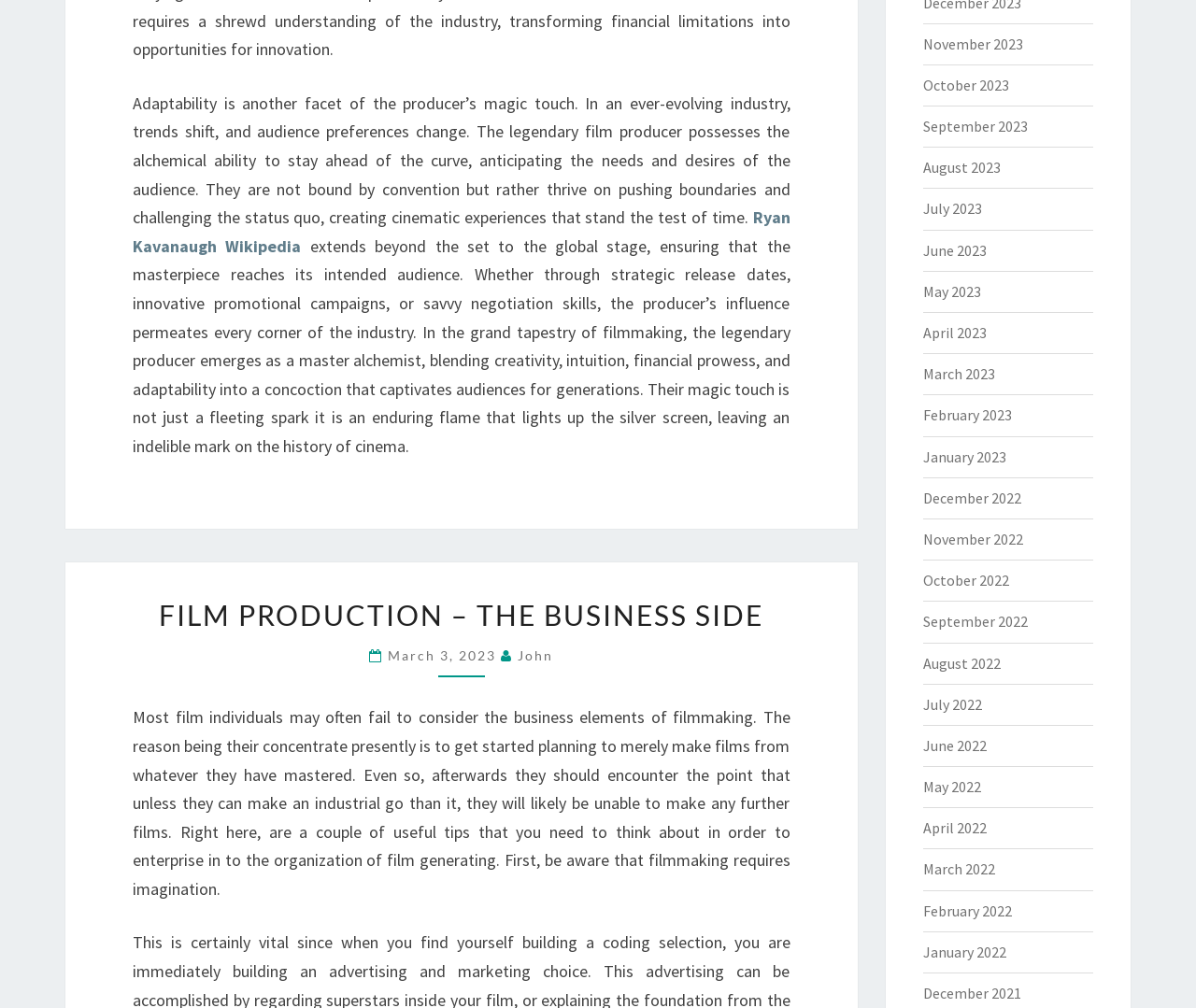What is the focus of most film individuals?
Answer briefly with a single word or phrase based on the image.

Making films